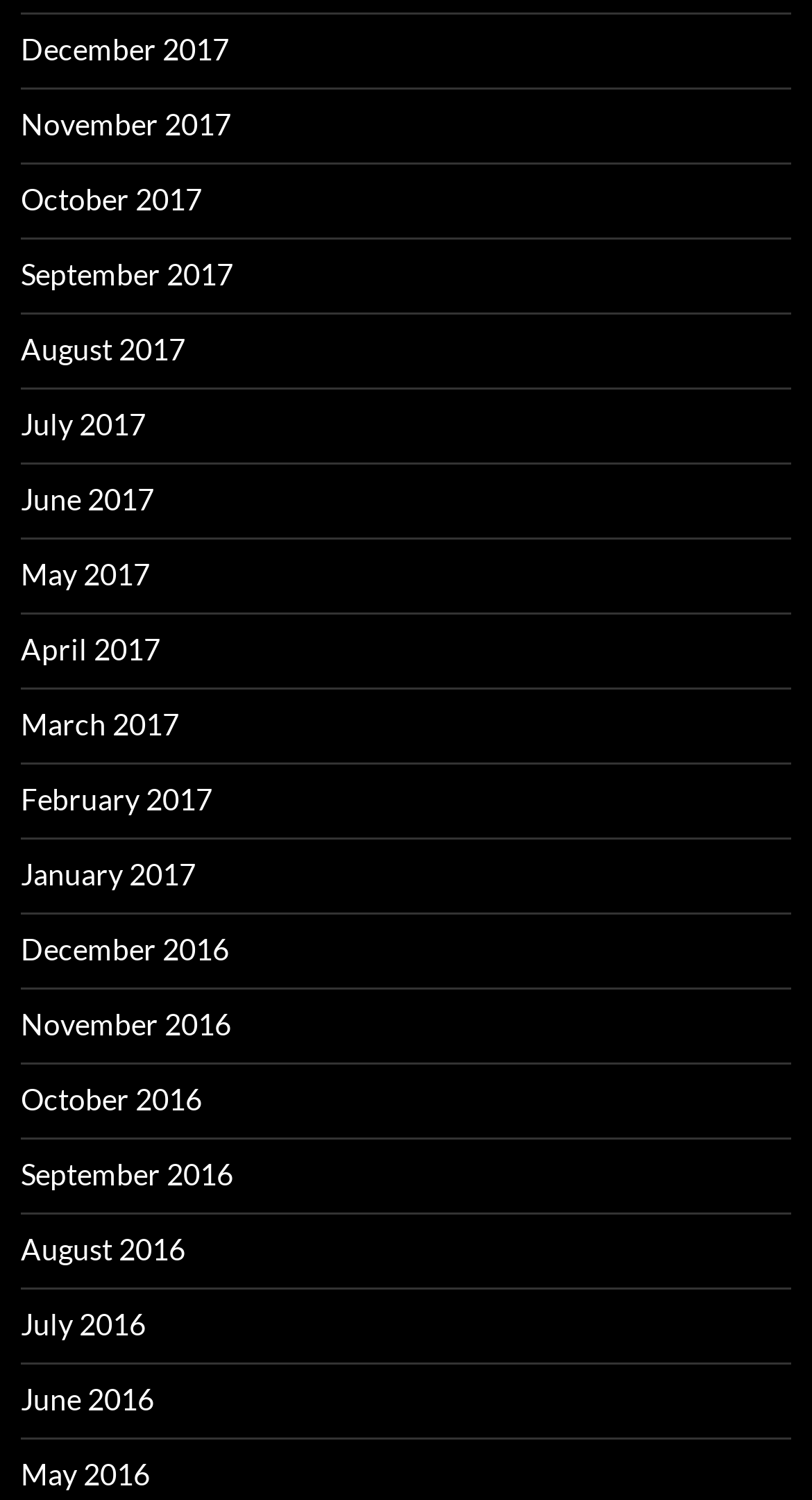Refer to the image and provide an in-depth answer to the question: 
What is the earliest month listed?

I looked at the list of links and found that the earliest month listed is December 2016, which is the 15th link from the top.